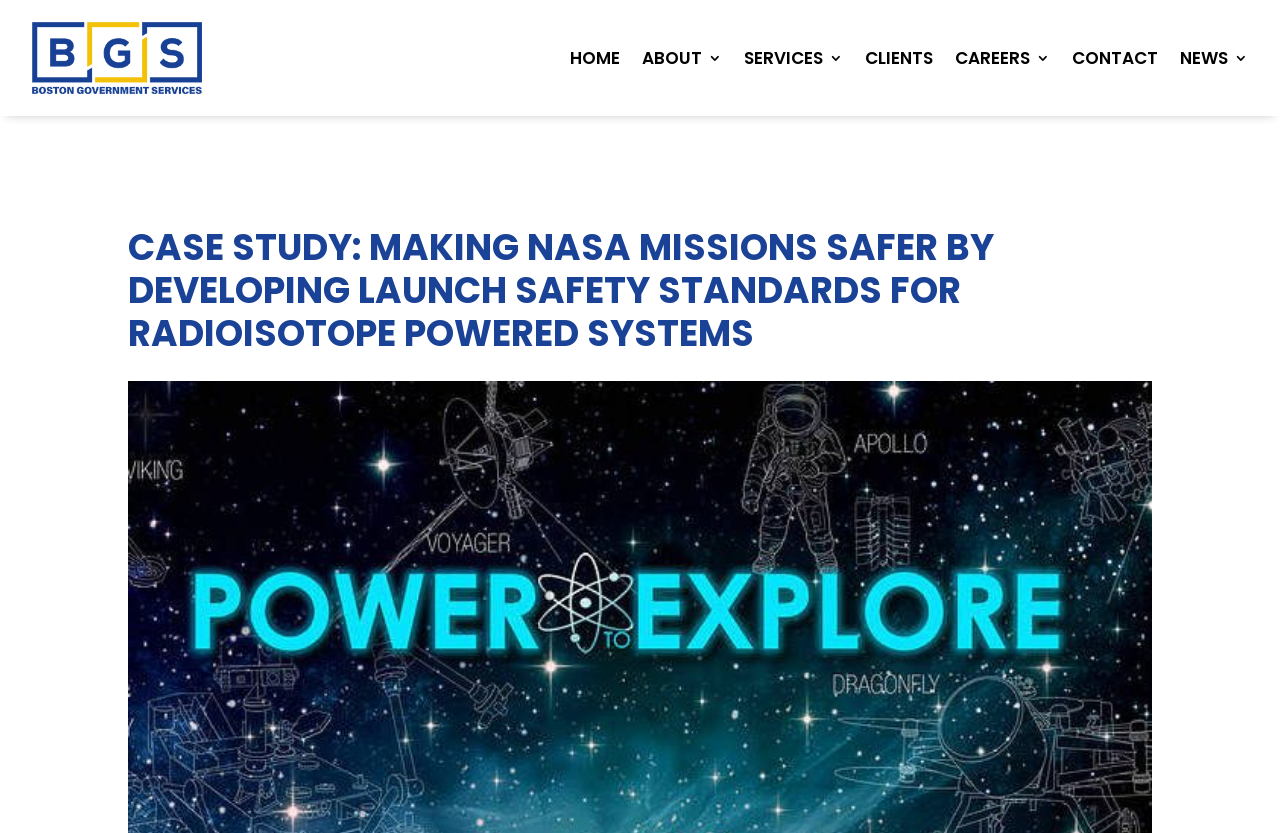How many links are in the top menu?
Based on the visual content, answer with a single word or a brief phrase.

7